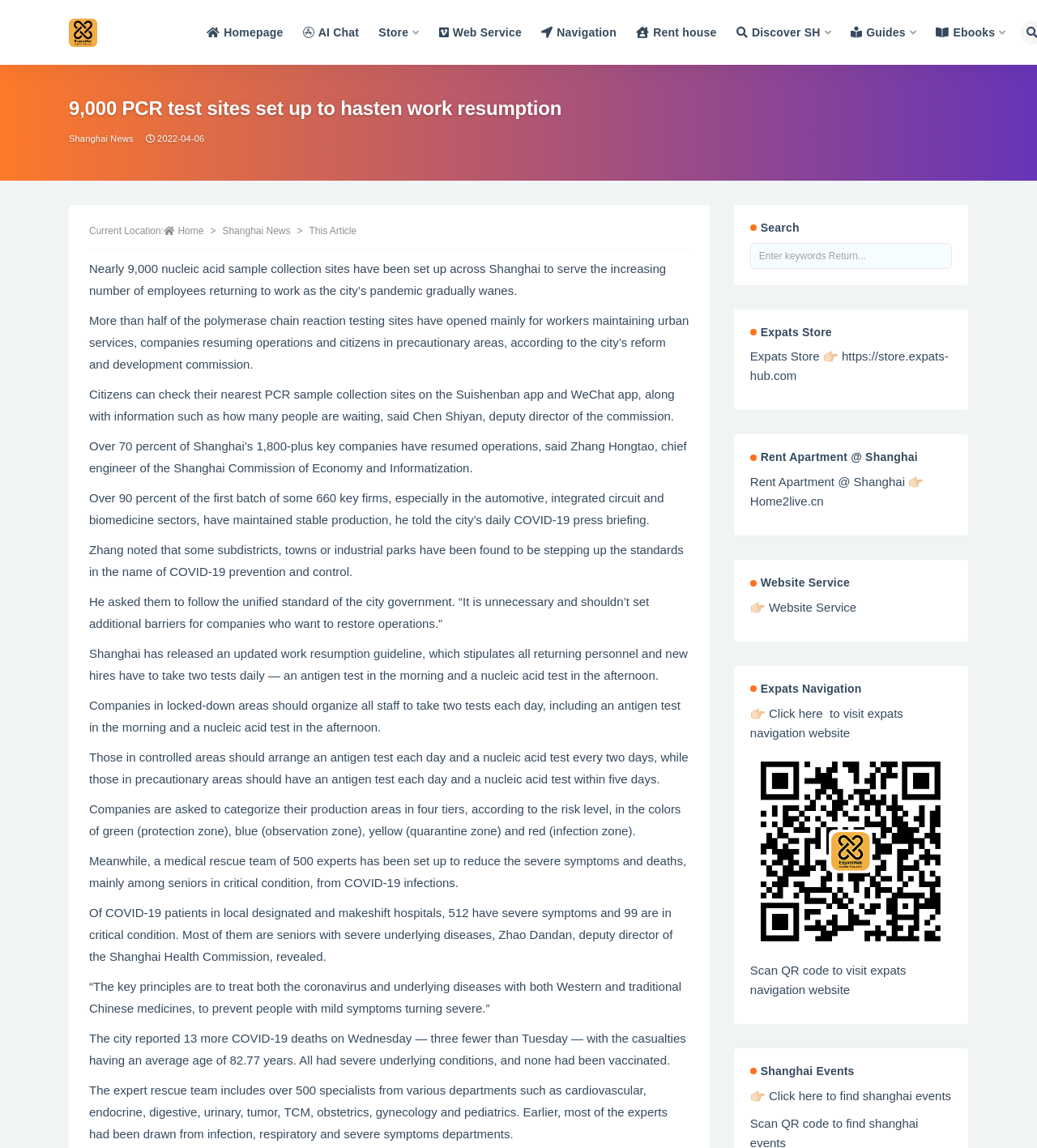What is the function of the search bar?
Using the picture, provide a one-word or short phrase answer.

To search for keywords